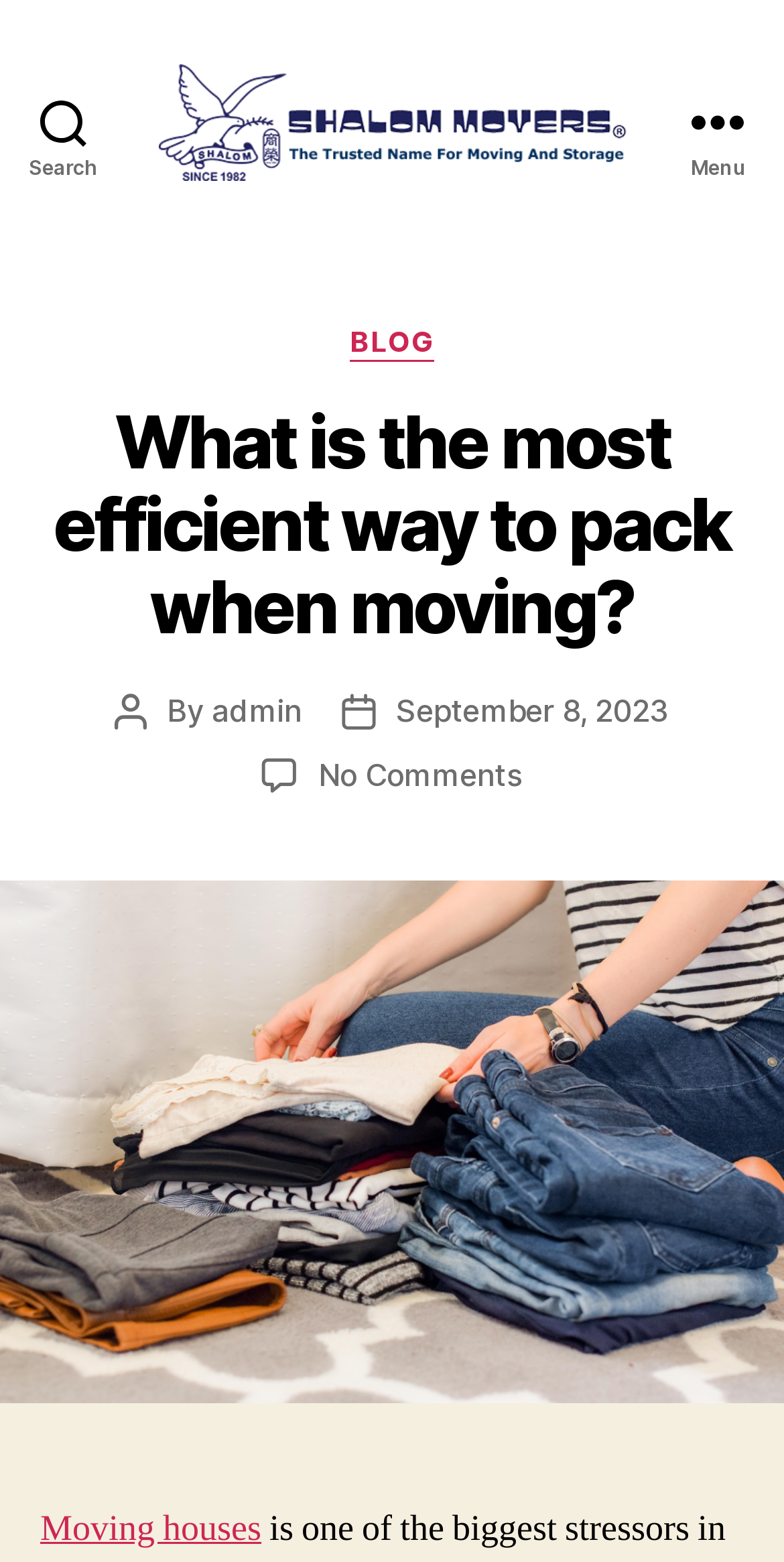Identify the headline of the webpage and generate its text content.

What is the most efficient way to pack when moving?